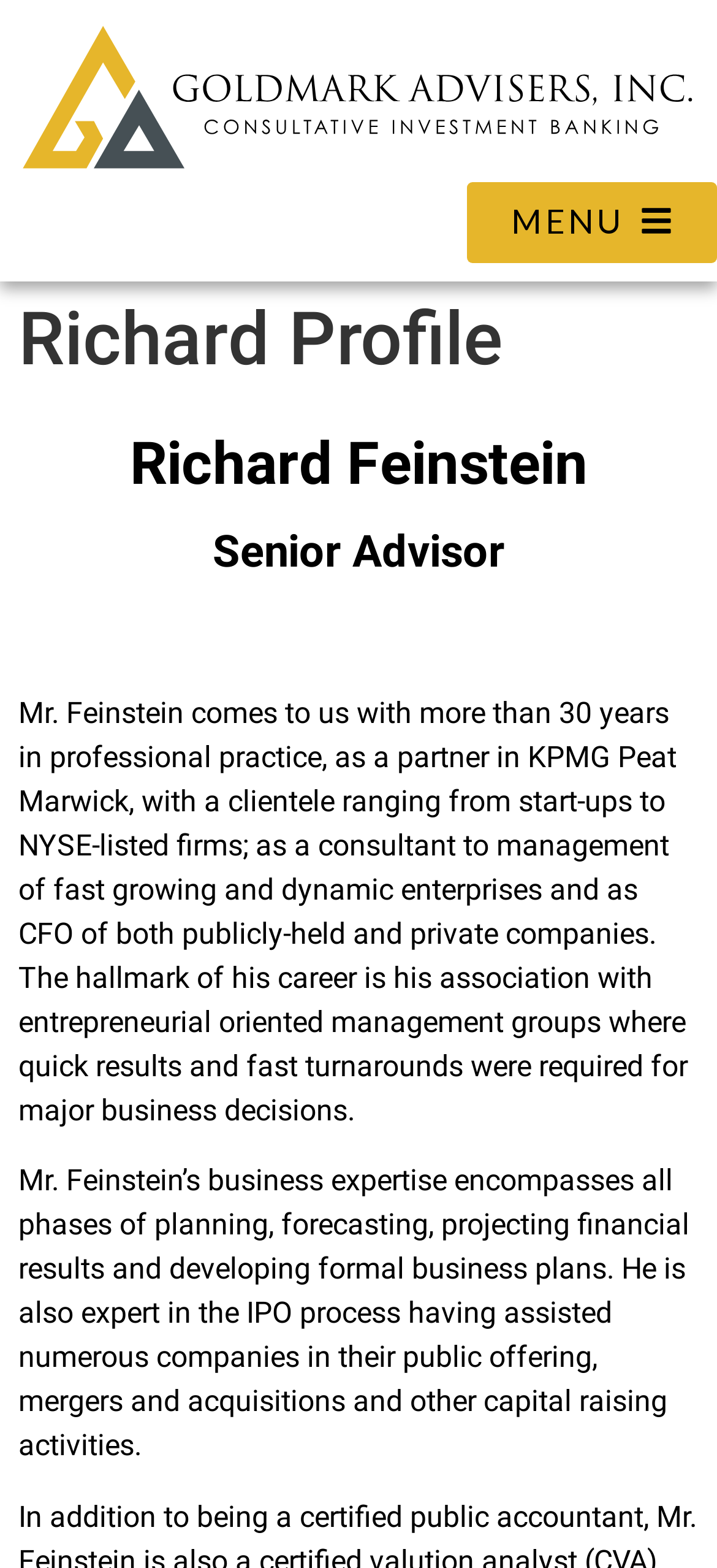What is Richard Feinstein's profession?
Kindly offer a detailed explanation using the data available in the image.

Based on the webpage, Richard Feinstein's profession is mentioned as 'Senior Advisor' in the heading below his name.